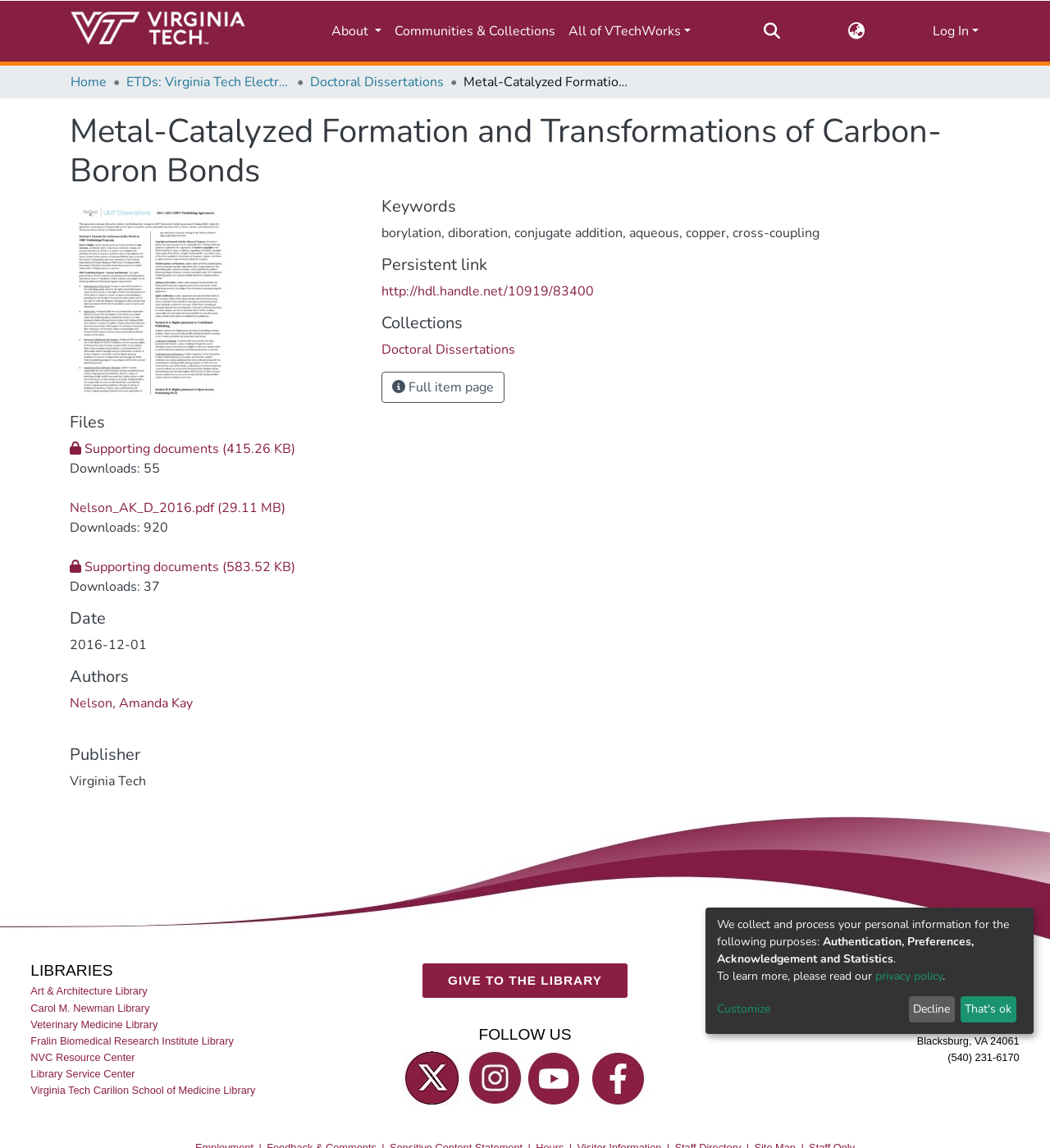Identify and provide the text content of the webpage's primary headline.

Metal-Catalyzed Formation and Transformations of Carbon-Boron Bonds